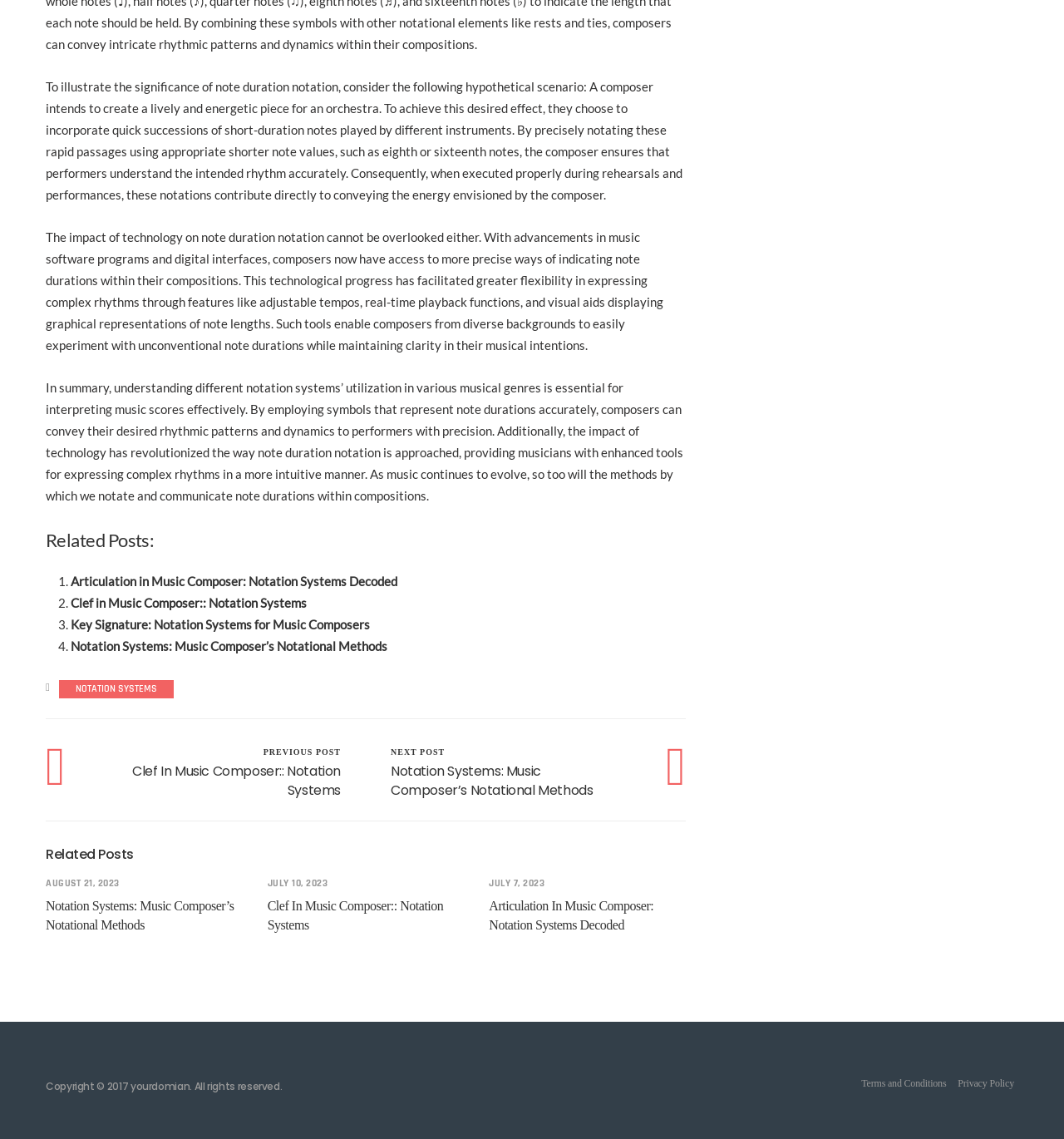Give a one-word or one-phrase response to the question: 
What is the purpose of notation systems in music composition?

To convey rhythmic patterns and dynamics